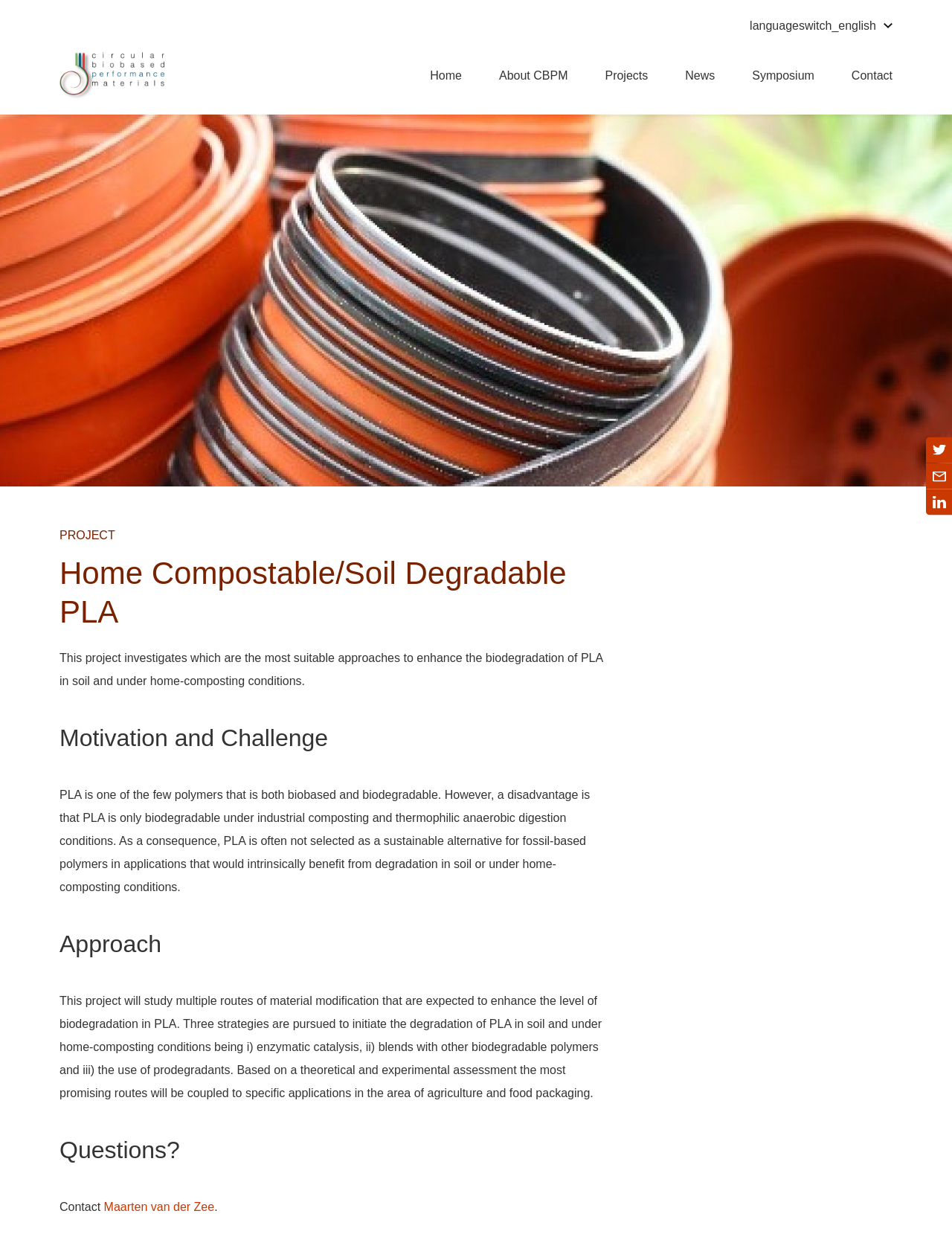Given the element description Maarten van der Zee, predict the bounding box coordinates for the UI element in the webpage screenshot. The format should be (top-left x, top-left y, bottom-right x, bottom-right y), and the values should be between 0 and 1.

[0.109, 0.973, 0.225, 0.983]